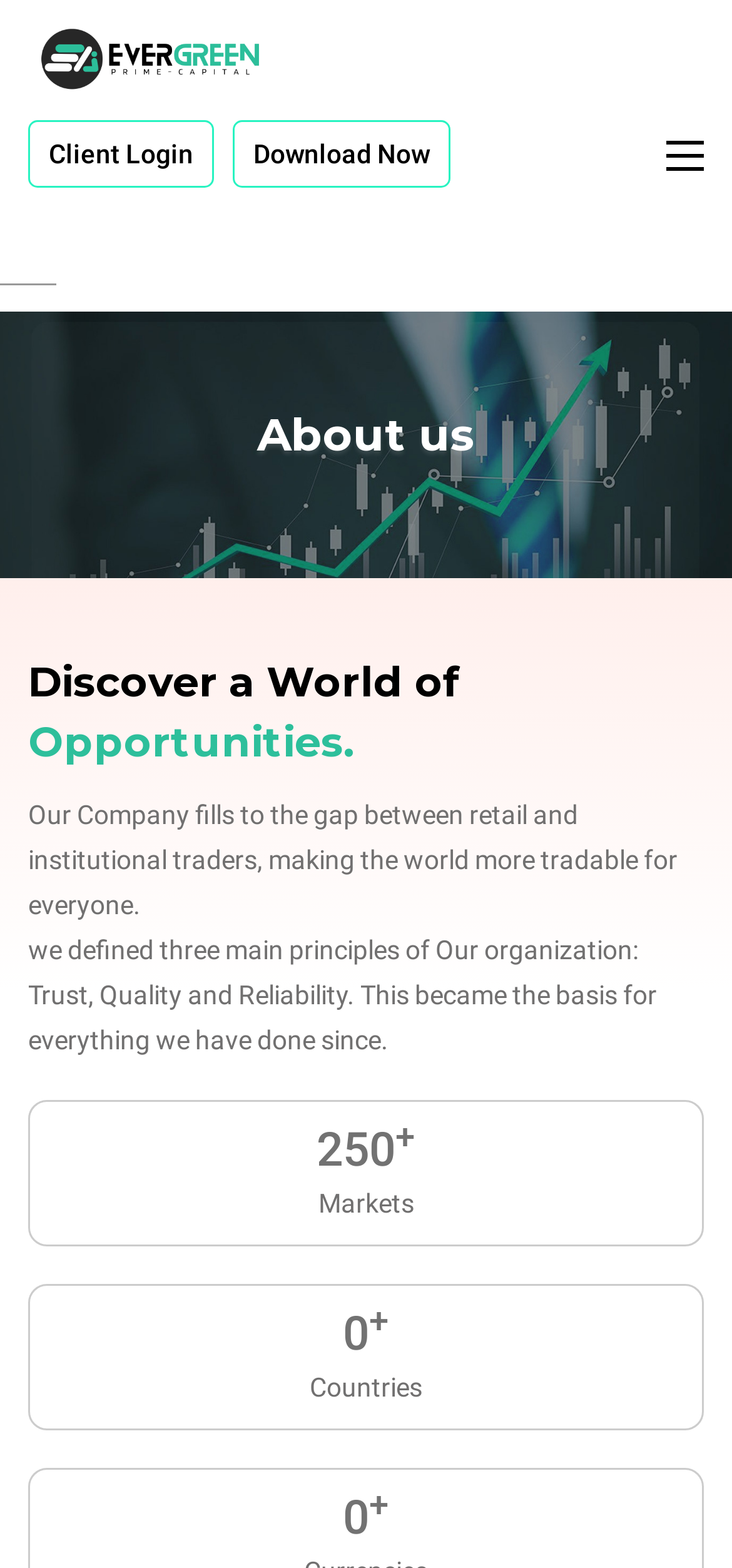Write a detailed summary of the webpage.

The webpage is about Evergreen Prime Capital, a company that bridges the gap between retail and institutional traders. At the top left, there is a link to the company's homepage, accompanied by a small image of the company's logo. Next to it, there are two links: "Client Login" and "Download Now". 

Below these links, there is a heading that reads "About us", followed by a subheading that says "Discover a World of Opportunities." The company's mission is described in two paragraphs of text, which explain how they aim to make the world more tradable for everyone and their core principles of Trust, Quality, and Reliability.

Further down, there are three sections with headings that display statistics: "250+", "0+", and "0+". Each of these sections has a superscript symbol and a label that describes what the statistic represents, such as "Markets" and "Countries". These sections are positioned in a vertical column, with the "250+" section at the top, followed by the "0+" sections.